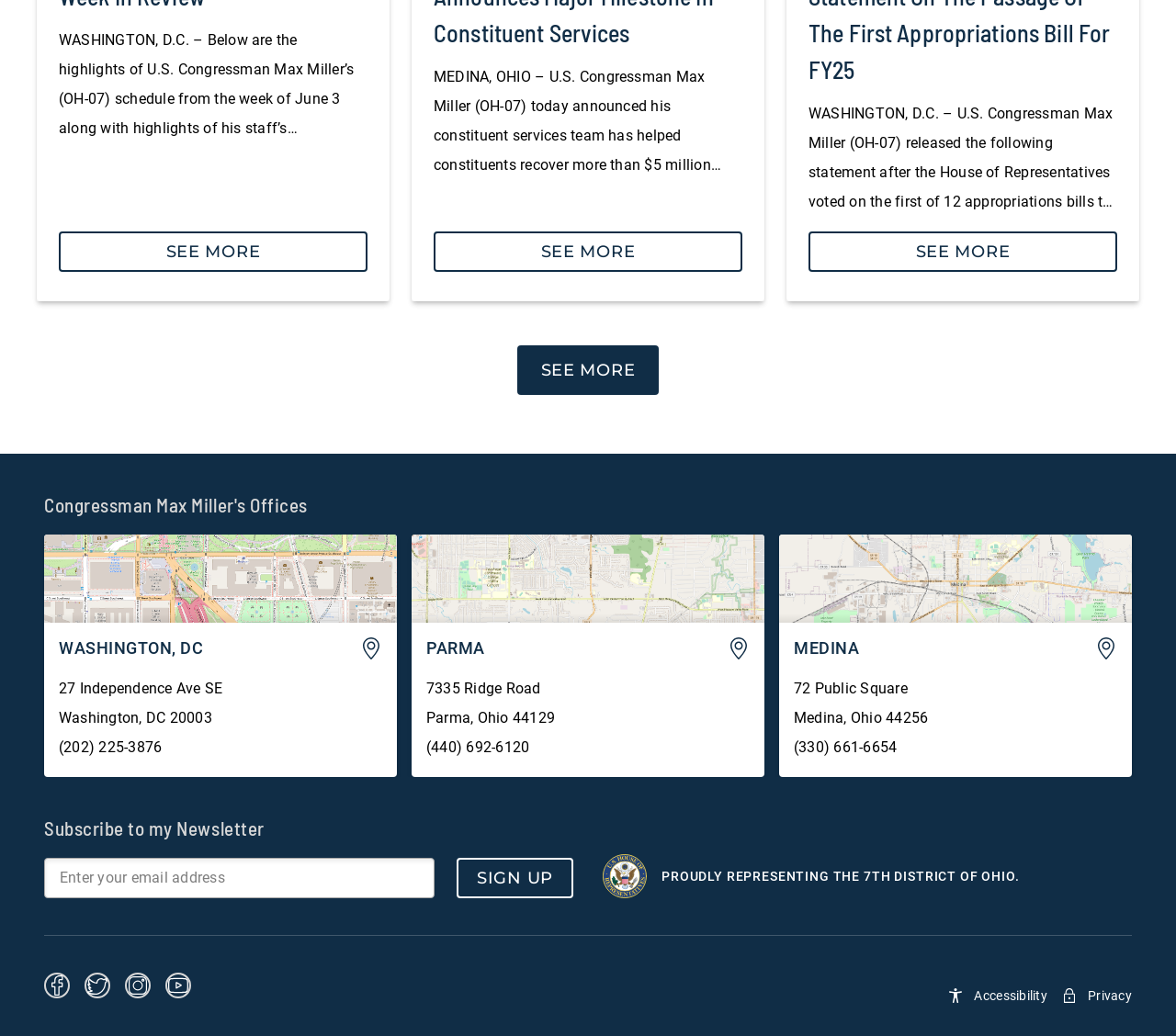Please identify the bounding box coordinates of the region to click in order to complete the task: "Watch the 'NPC deputy: Sports industry key to economic development' video". The coordinates must be four float numbers between 0 and 1, specified as [left, top, right, bottom].

None